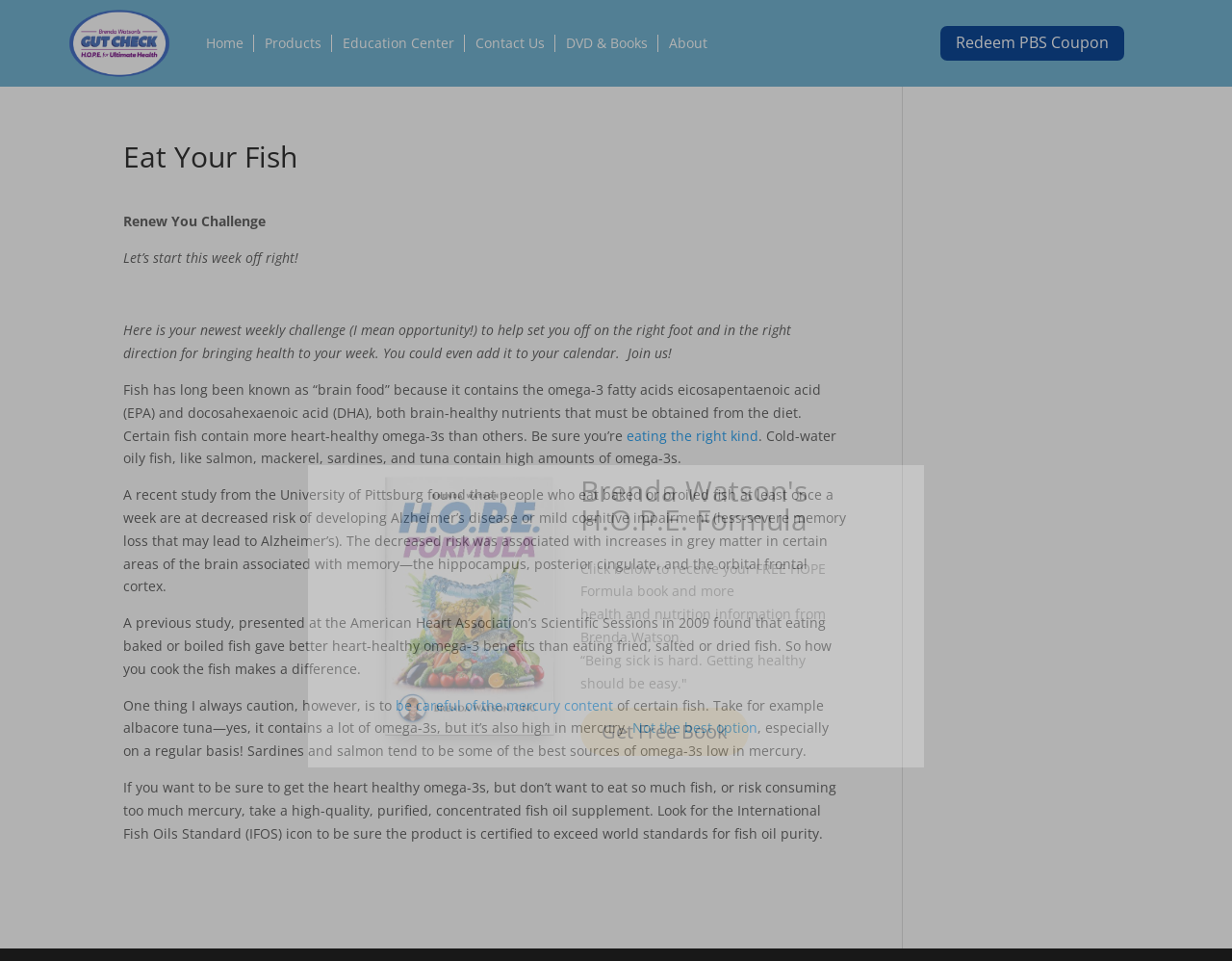Please locate the clickable area by providing the bounding box coordinates to follow this instruction: "Click the 'Home' link".

[0.167, 0.0, 0.198, 0.09]